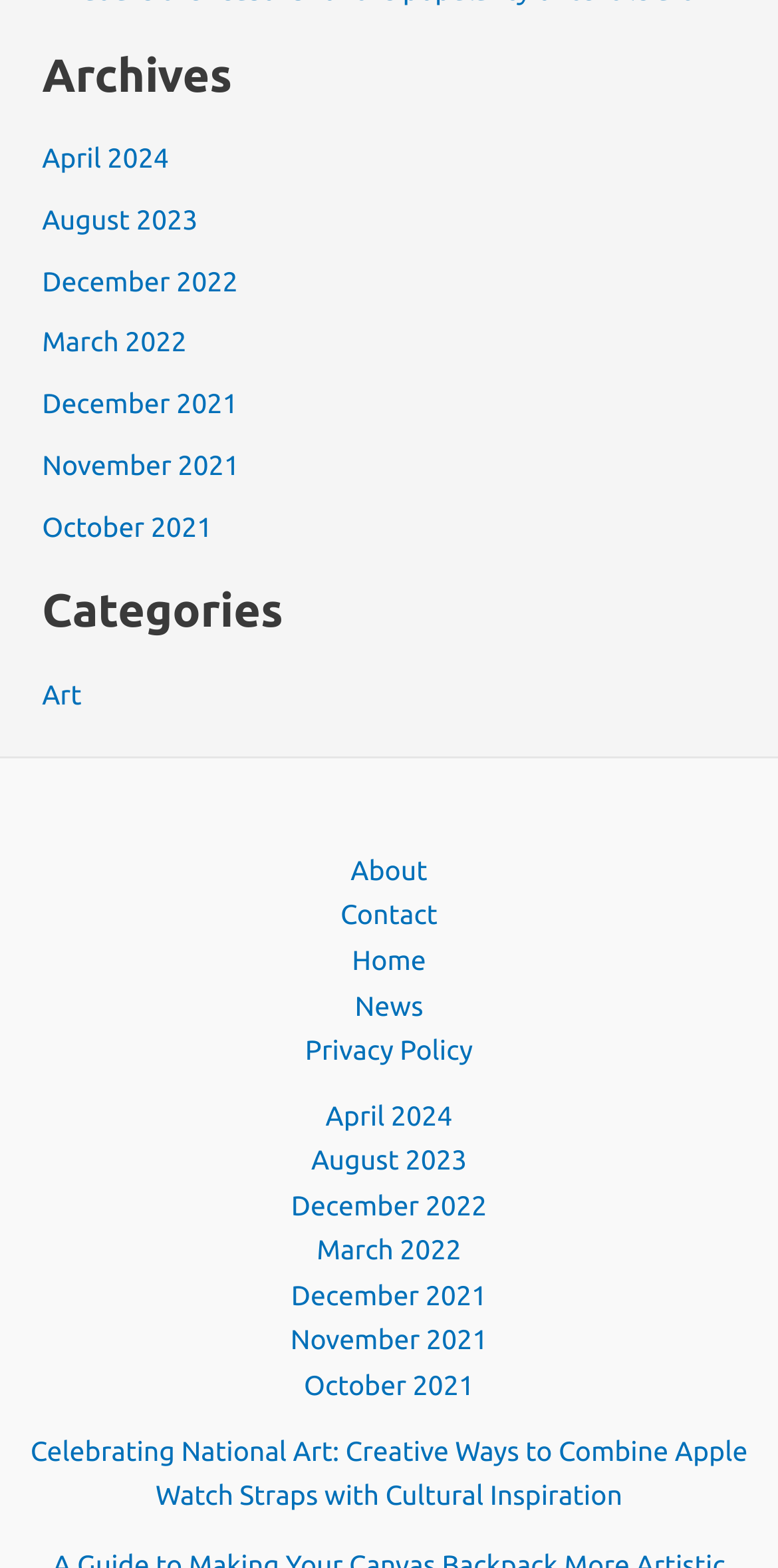Use a single word or phrase to answer this question: 
How many footer widgets are there?

2